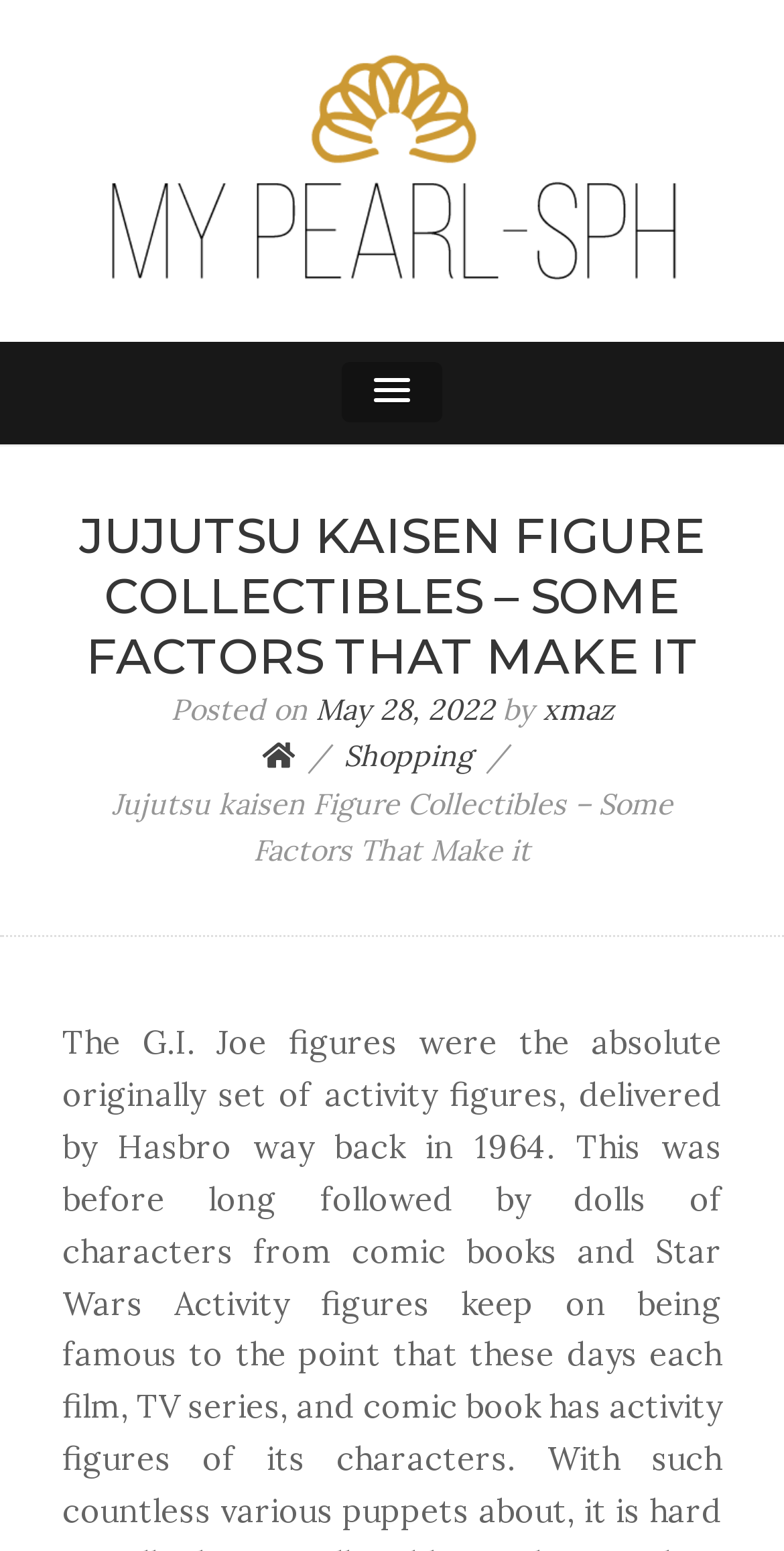Use the details in the image to answer the question thoroughly: 
What is the date of the post?

I found a link with the text 'May 28, 2022' which is accompanied by a time element, indicating that it is the date of the post.